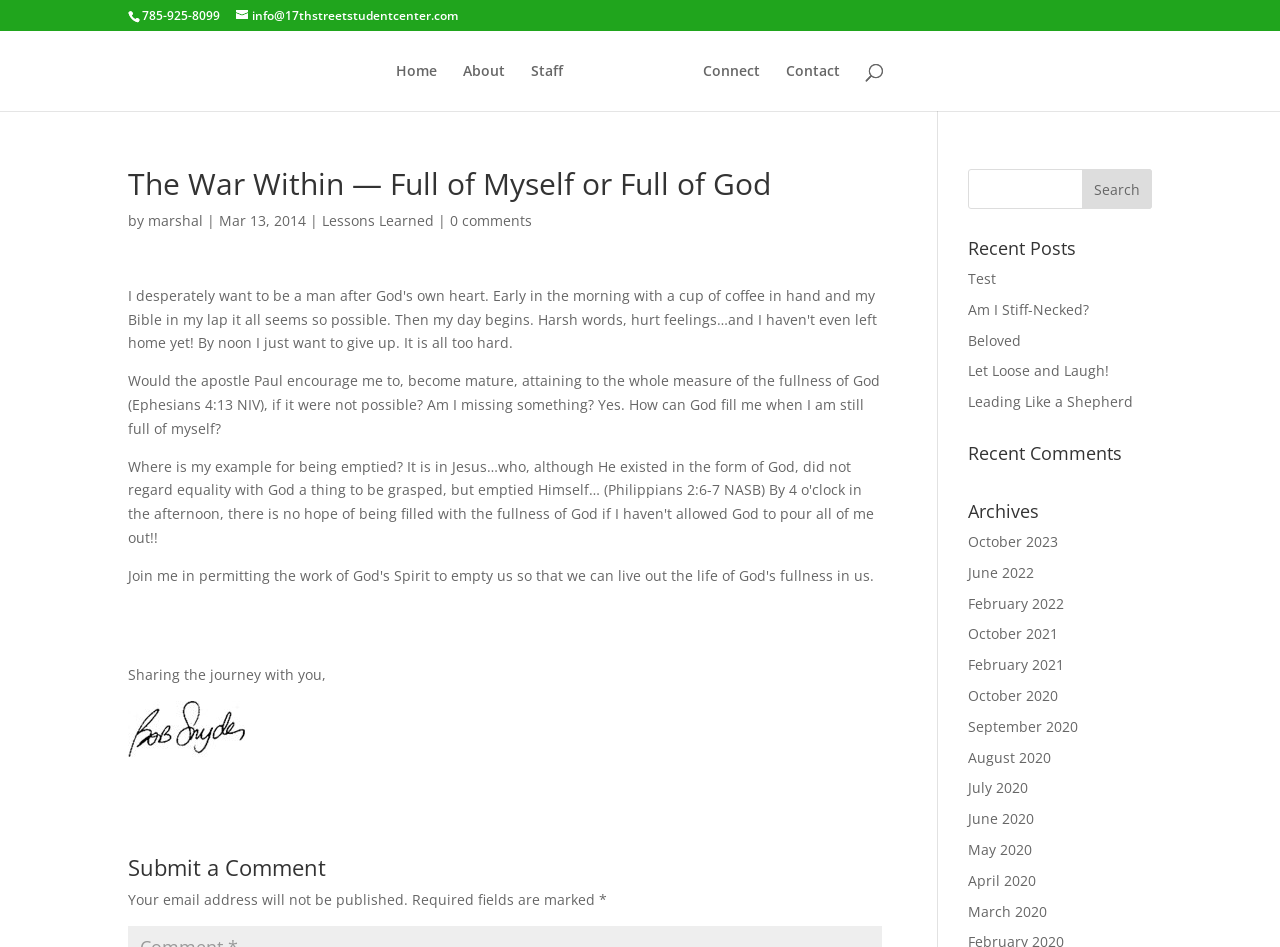Use a single word or phrase to answer the question: How many recent posts are listed on the page?

5